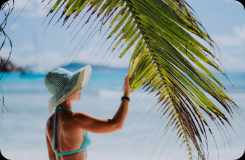Explain the image with as much detail as possible.

A woman in a stylish blue bikini and a wide-brimmed sun hat gently touches a vibrant green palm frond as she enjoys a serene day at the beach. The backdrop showcases a beautiful ocean with soft waves, while a sailboat can be seen peacefully drifting. The idyllic scene captures the essence of relaxation, leisure, and the enjoyment of nature, making it a perfect representation of a tropical getaway. The sunlight filters through the palm leaves, creating a warm and inviting atmosphere. This image perfectly encapsulates a moment of tranquility and connection with the summer environment.